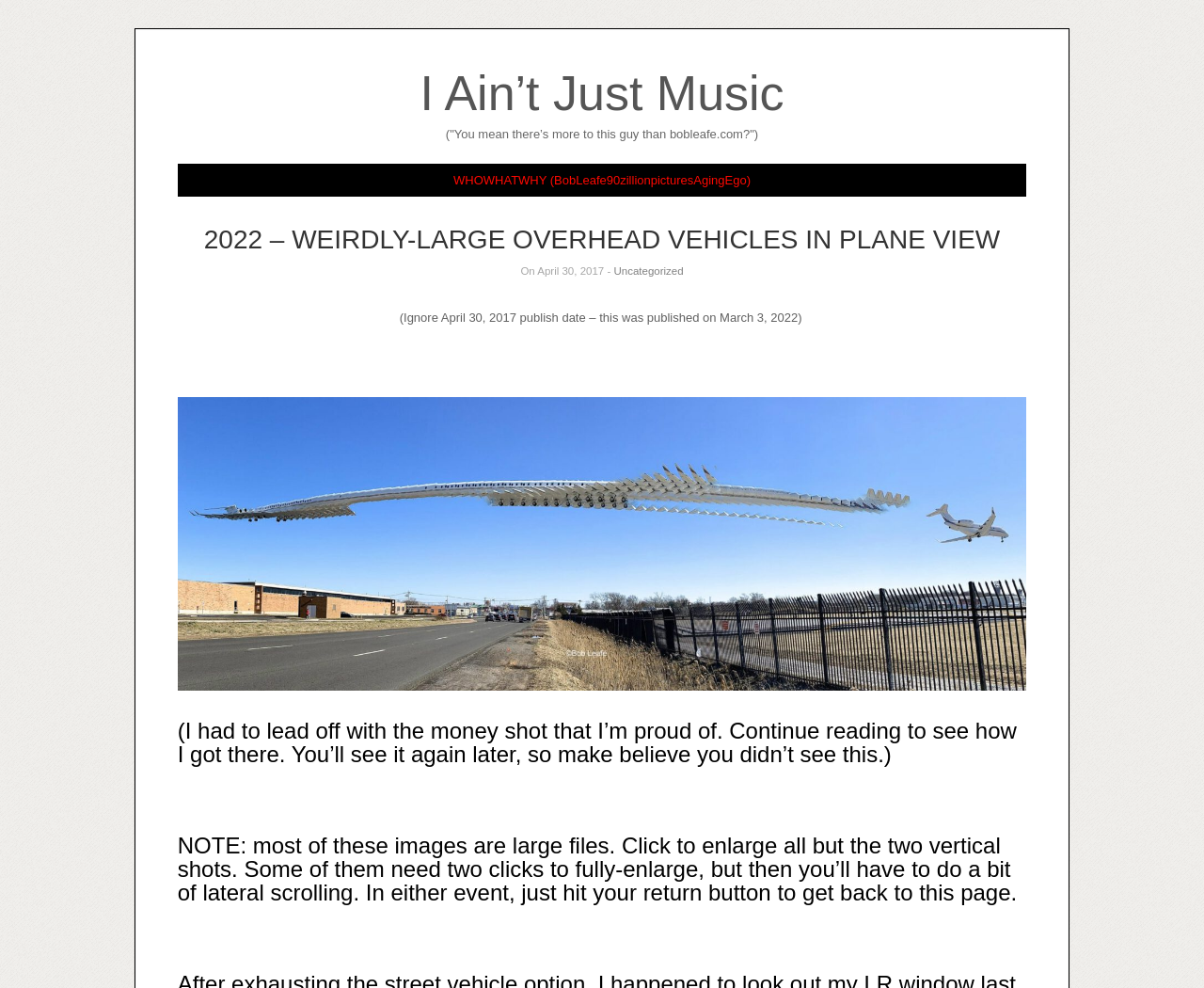What is the topic of the article?
Using the image as a reference, answer the question in detail.

I found the topic of the article by looking at the heading '2022 – WEIRDLY-LARGE OVERHEAD VEHICLES IN PLANE VIEW' which indicates that the article is about overhead vehicles in plane view.